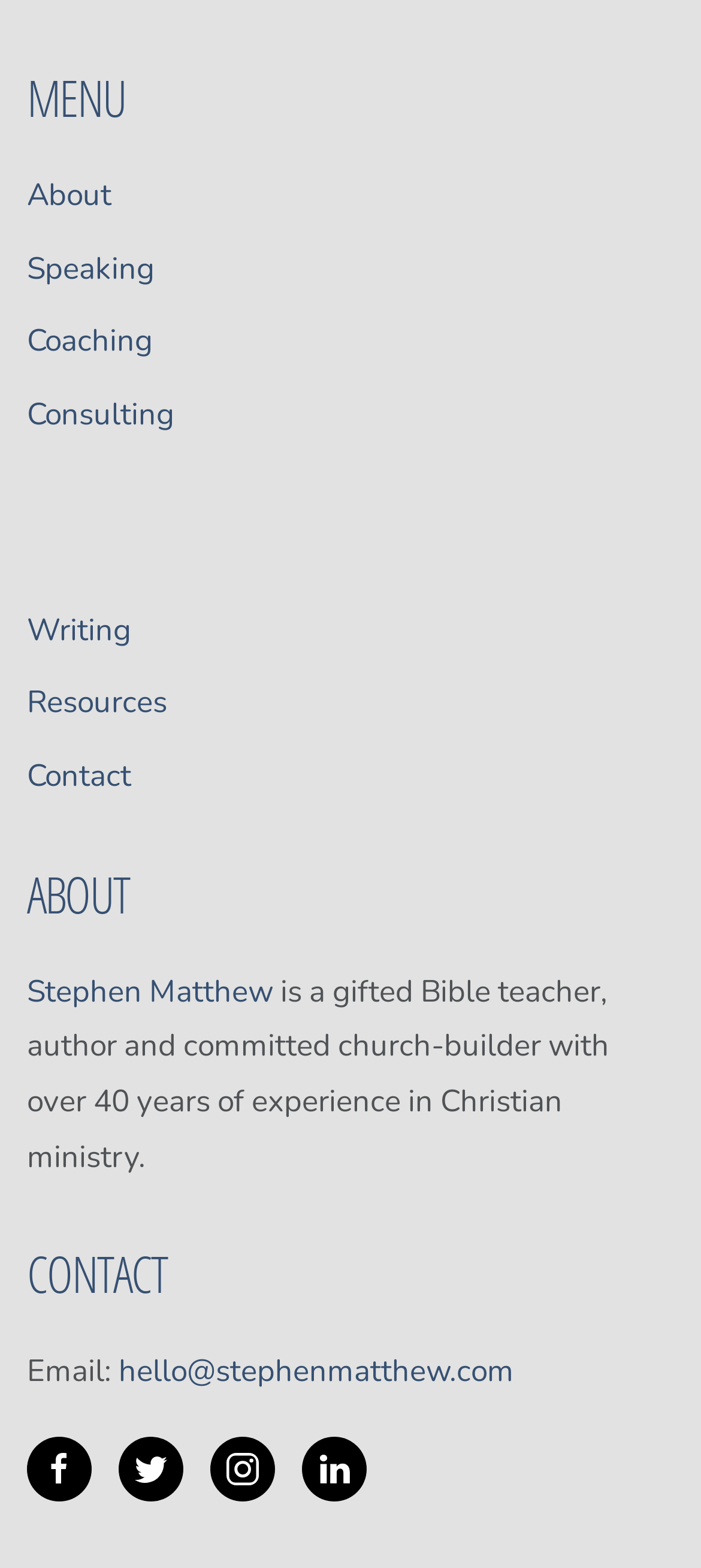Highlight the bounding box coordinates of the element that should be clicked to carry out the following instruction: "Visit the Coaching page". The coordinates must be given as four float numbers ranging from 0 to 1, i.e., [left, top, right, bottom].

[0.038, 0.205, 0.218, 0.231]